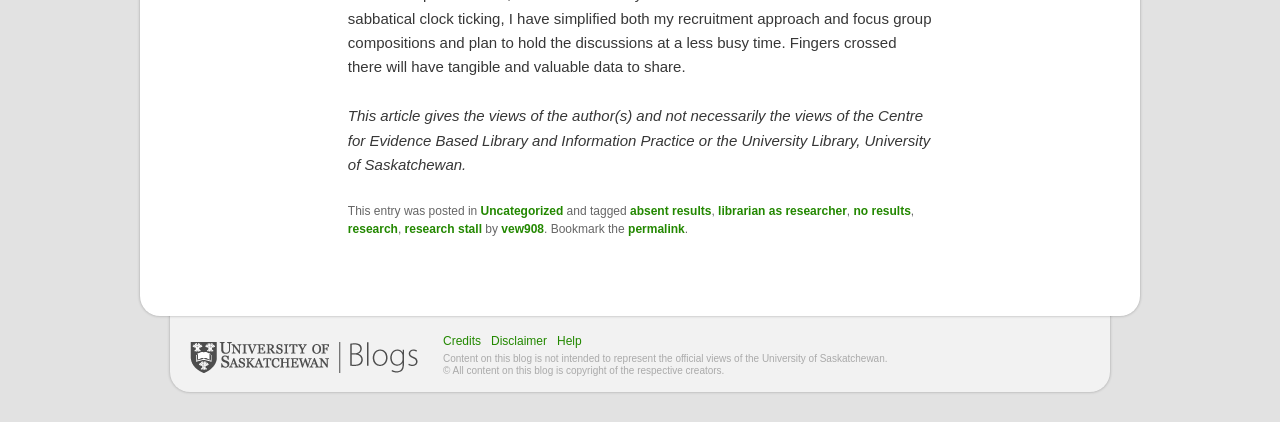What is the disclaimer about?
Look at the image and construct a detailed response to the question.

The disclaimer is about the content on this blog not intended to represent the official views of the University of Saskatchewan, which is mentioned in the static text element with bounding box coordinates [0.346, 0.836, 0.693, 0.862]